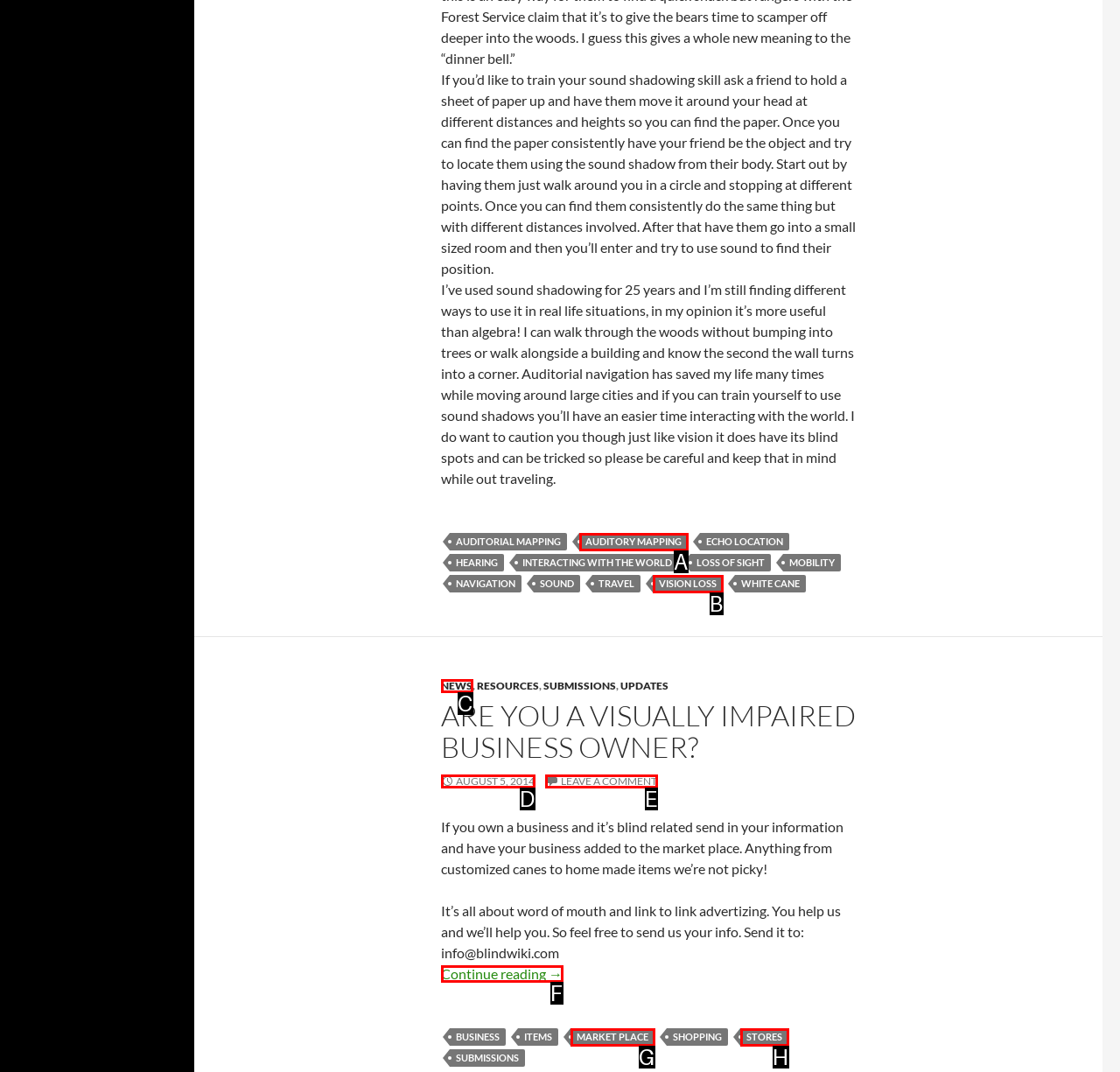Which HTML element matches the description: August 5, 2014?
Reply with the letter of the correct choice.

D